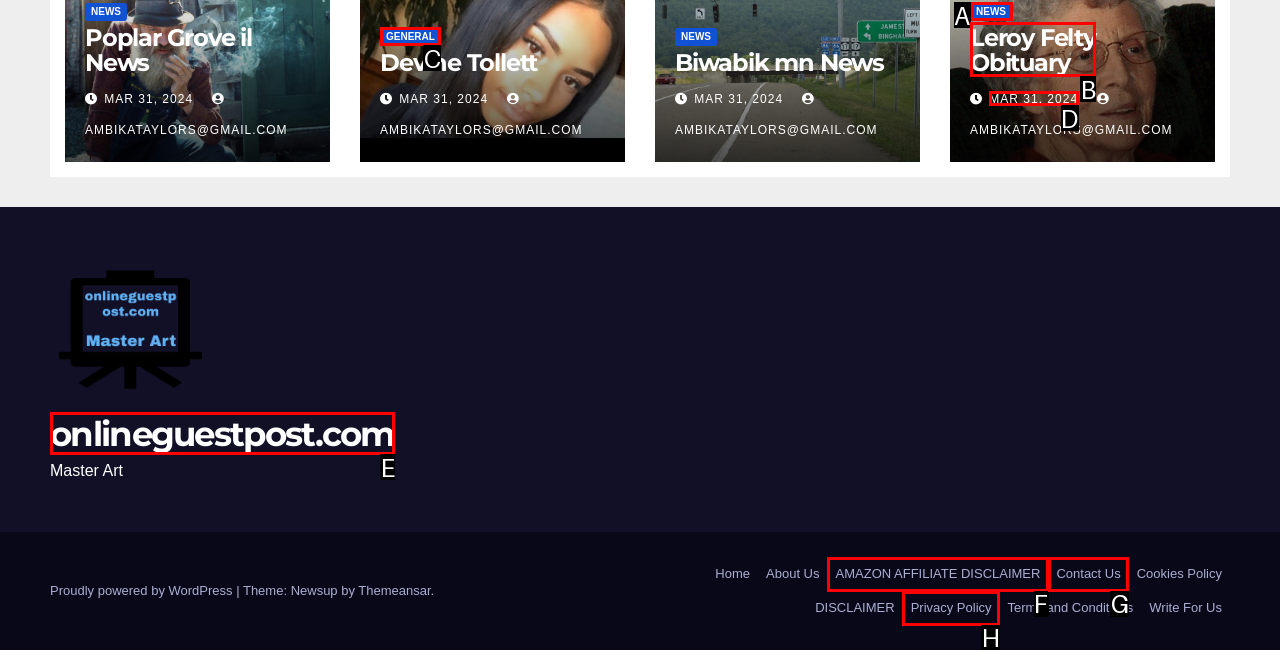Choose the HTML element that needs to be clicked for the given task: Read Leroy Felty Obituary Respond by giving the letter of the chosen option.

B